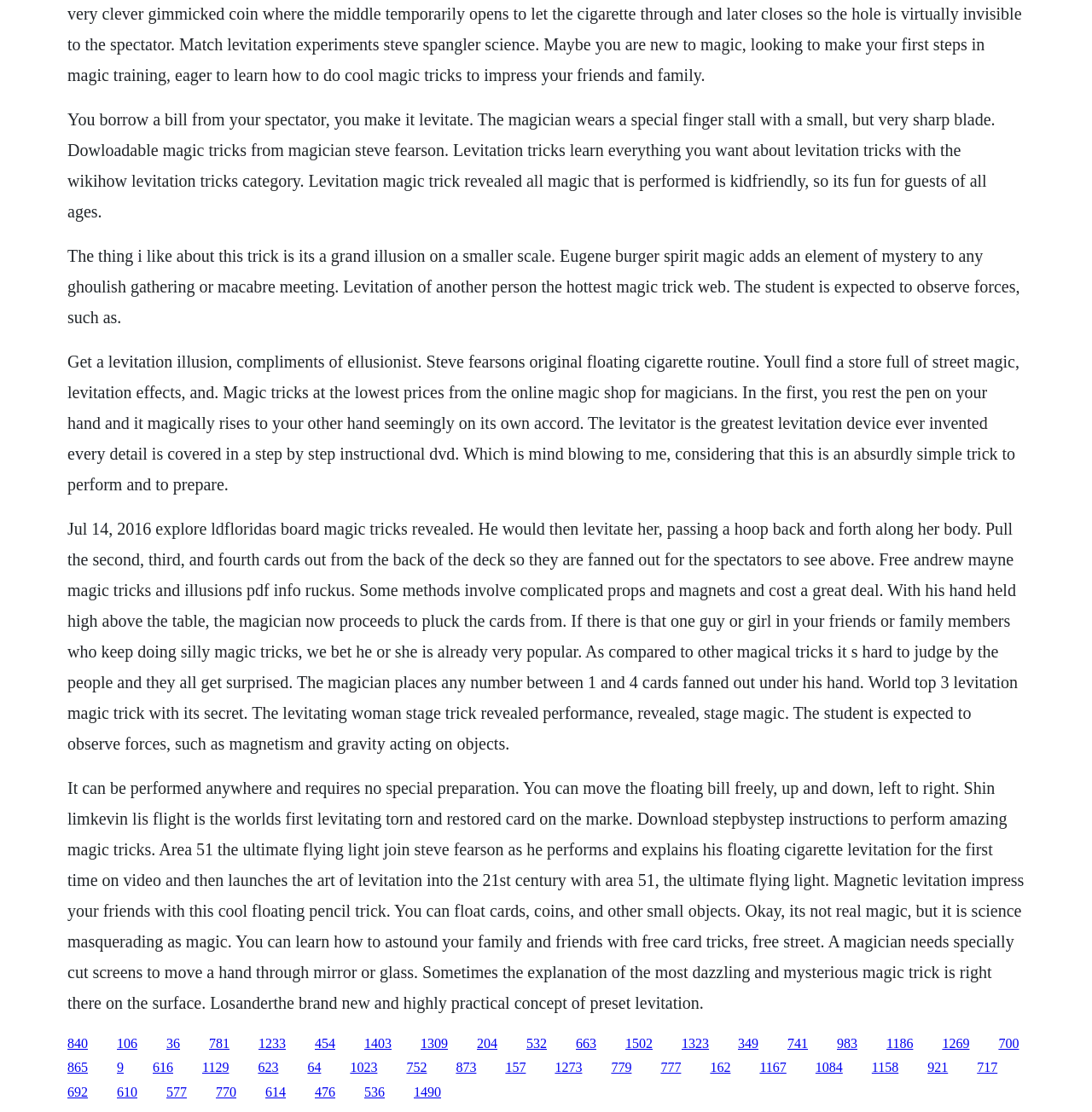What is the main topic of this webpage?
Could you give a comprehensive explanation in response to this question?

The webpage appears to be about magic tricks, as it contains multiple paragraphs and links related to levitation magic tricks, with descriptions of how to perform them and references to famous magicians.